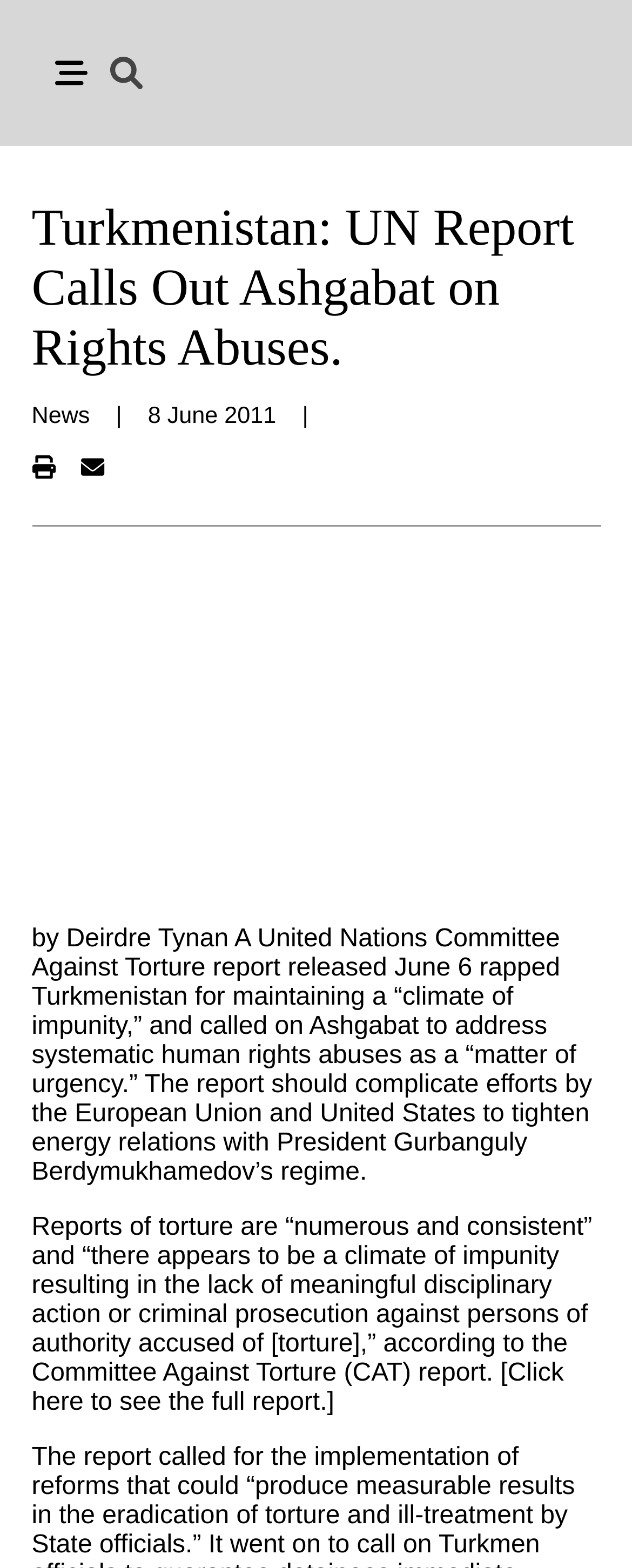What is the purpose of the 'Print Article' button?
Using the information from the image, give a concise answer in one word or a short phrase.

To print the article